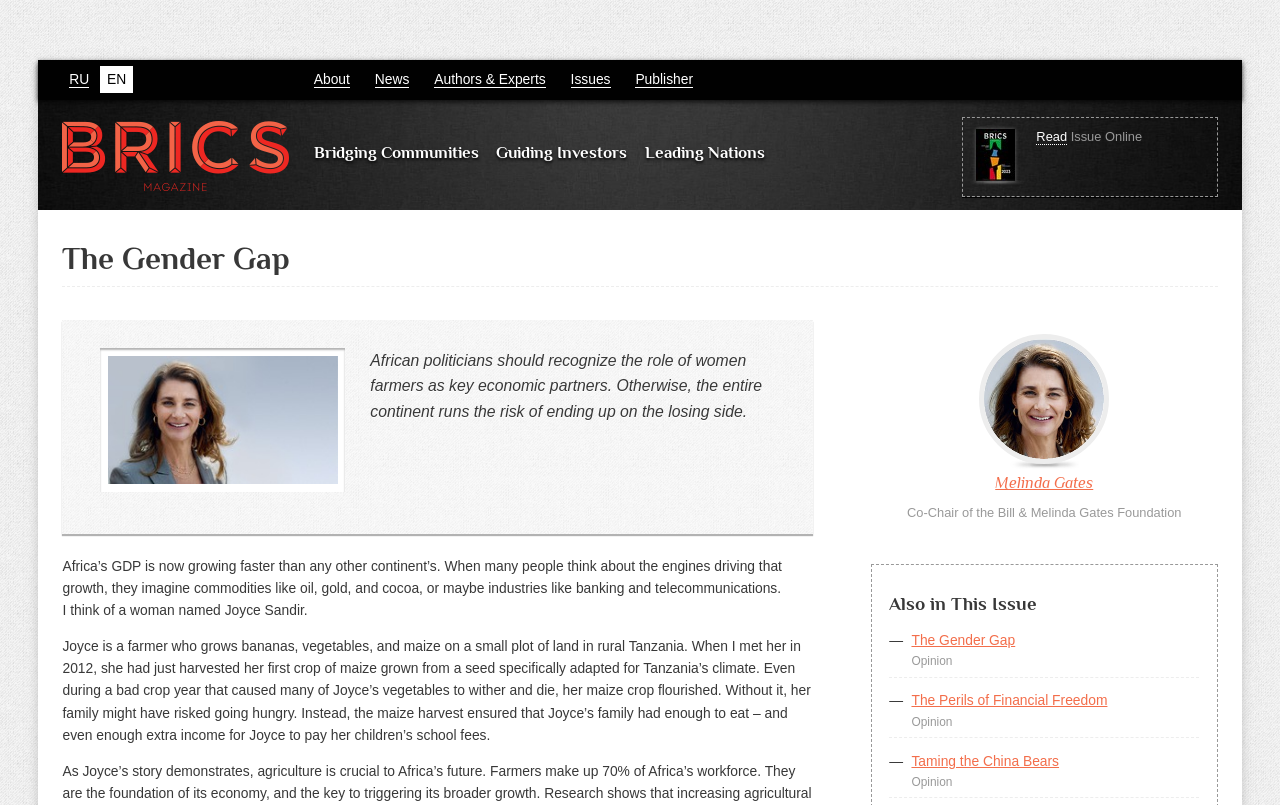Describe the webpage meticulously, covering all significant aspects.

The webpage is about the gender gap, specifically highlighting the importance of women farmers in Africa's economy. At the top left corner, there is a logo and a navigation menu with links to "About", "News", "Authors & Experts", "Issues", and "Publisher". Below the navigation menu, there are three links: "Bridging Communities", "Guiding Investors", and "Leading Nations".

On the right side of the page, there is a thumbnail image with a "Read" link and a "Issue Online" text. Above this section, there is a heading "The Gender Gap" in a prominent font size.

The main content of the page starts with a static text that summarizes the importance of recognizing women farmers as key economic partners in Africa. Below this text, there is an image related to the topic. The article then tells the story of Joyce, a farmer from rural Tanzania, who grows bananas, vegetables, and maize on a small plot of land. The story highlights the importance of Joyce's maize crop in ensuring her family's food security and income.

On the right side of the page, there is a portrait image of Melinda Gates, Co-Chair of the Bill & Melinda Gates Foundation, with a link to her name. Below this section, there is a heading "Also in This Issue" with links to other articles, including "The Gender Gap", "The Perils of Financial Freedom", and "Taming the China Bears", each with an "Opinion" label.